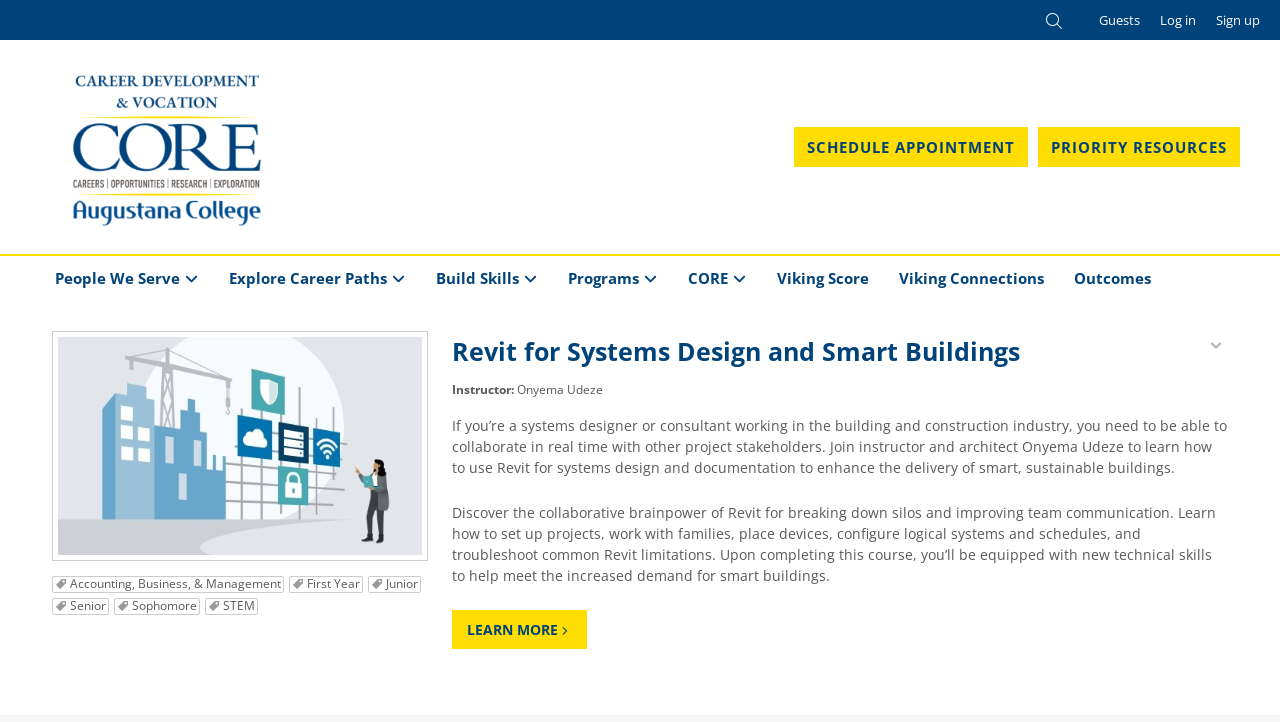What is the topic of the image on the webpage?
Using the image provided, answer with just one word or phrase.

Revit for Systems Design and Smart Buildings